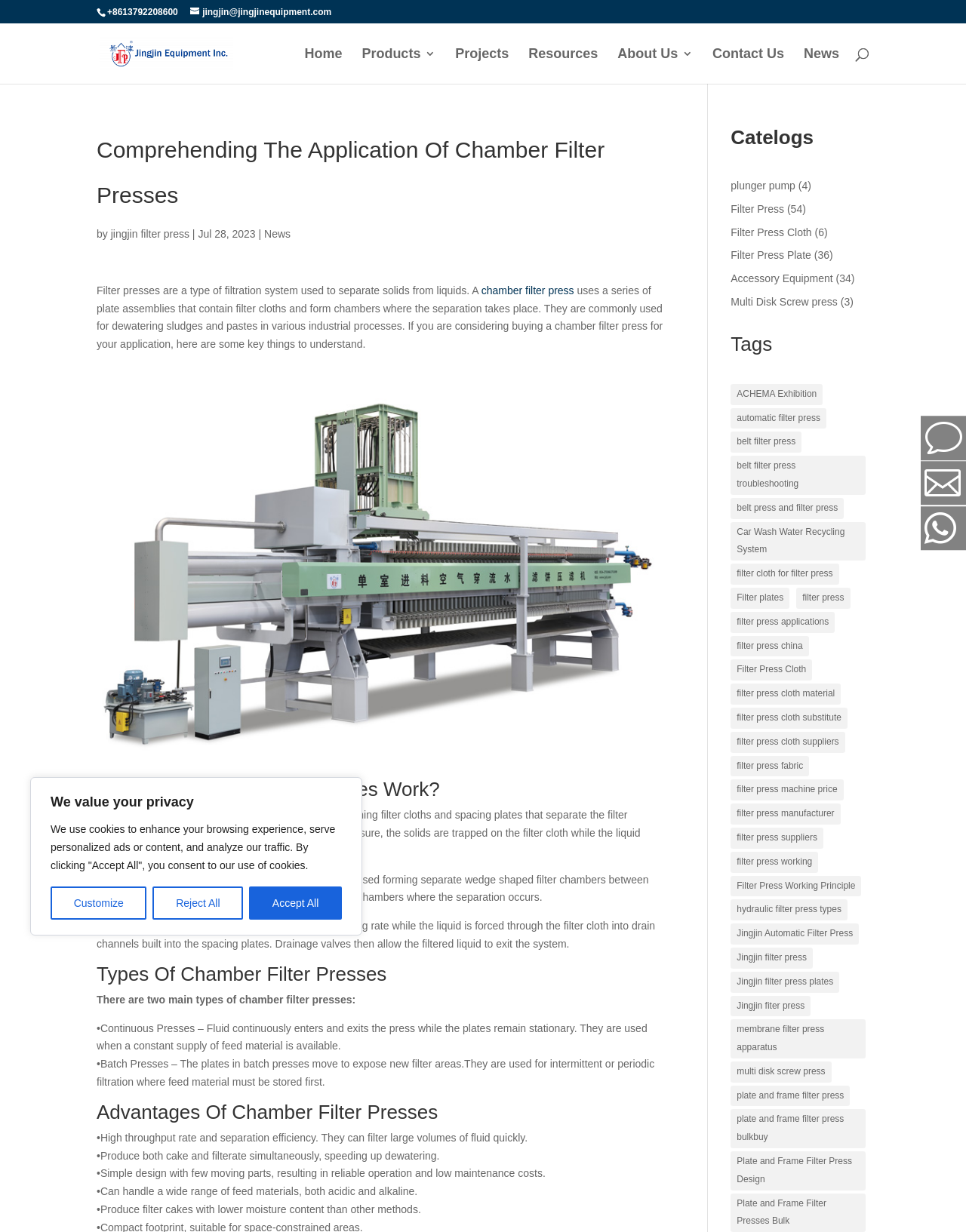Predict the bounding box of the UI element based on this description: "Filter Press".

[0.756, 0.165, 0.812, 0.174]